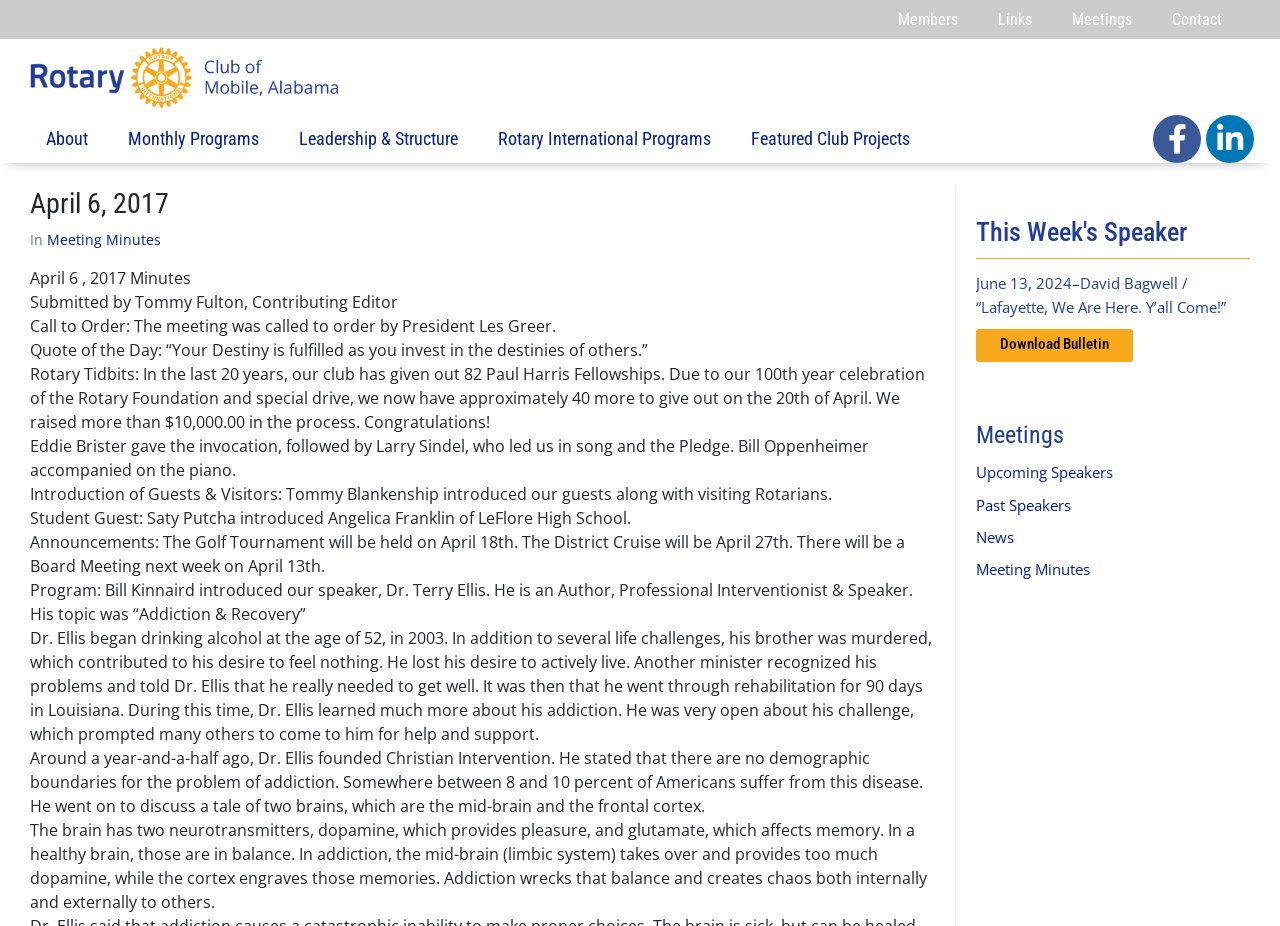What is the topic of the speaker's presentation?
Please provide a detailed answer to the question.

The topic of the speaker's presentation can be found in the text 'Program: Bill Kinnaird introduced our speaker, Dr. Terry Ellis. He is an Author, Professional Interventionist & Speaker. His topic was “Addiction & Recovery”'.